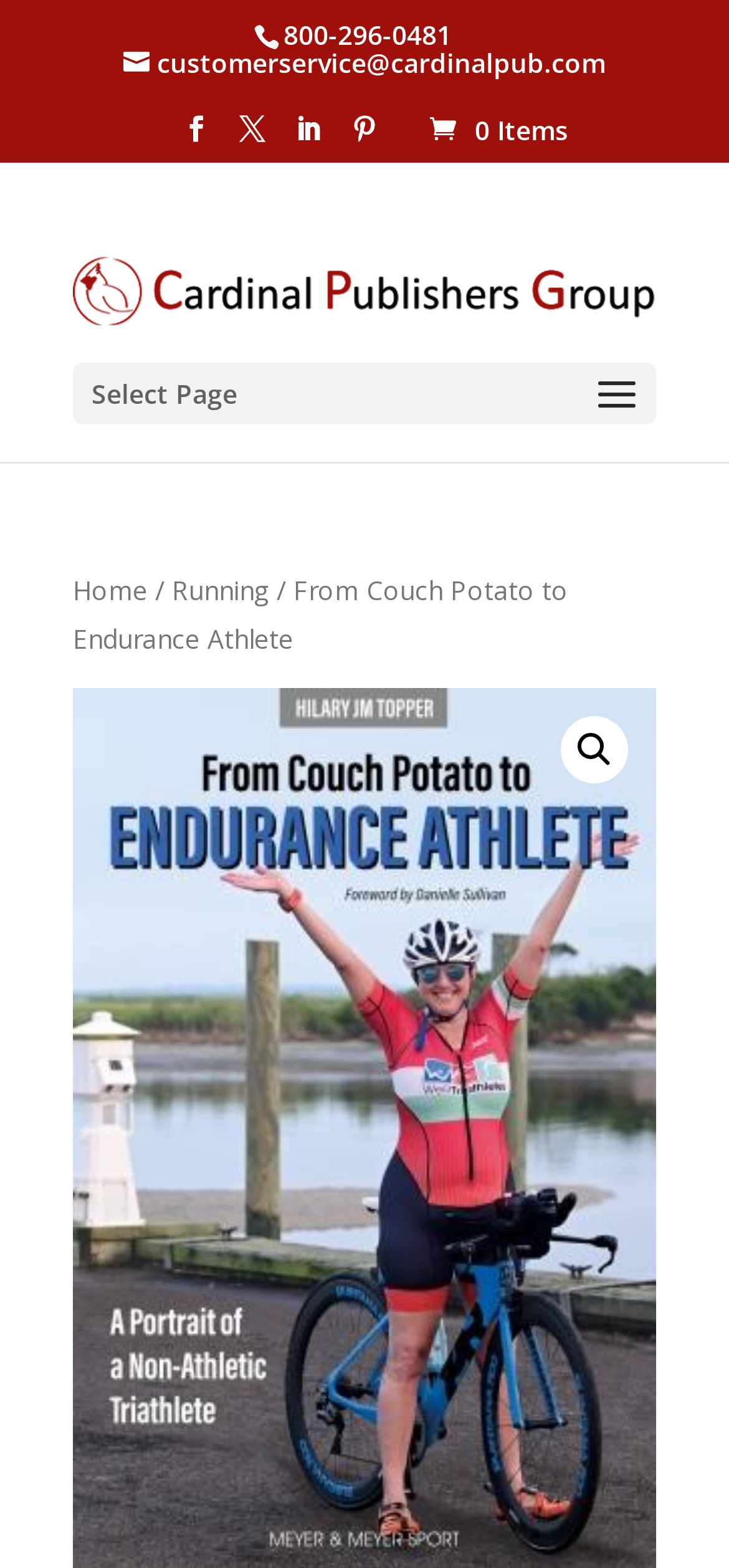Locate the bounding box coordinates of the clickable region necessary to complete the following instruction: "go to home page". Provide the coordinates in the format of four float numbers between 0 and 1, i.e., [left, top, right, bottom].

[0.1, 0.365, 0.203, 0.388]